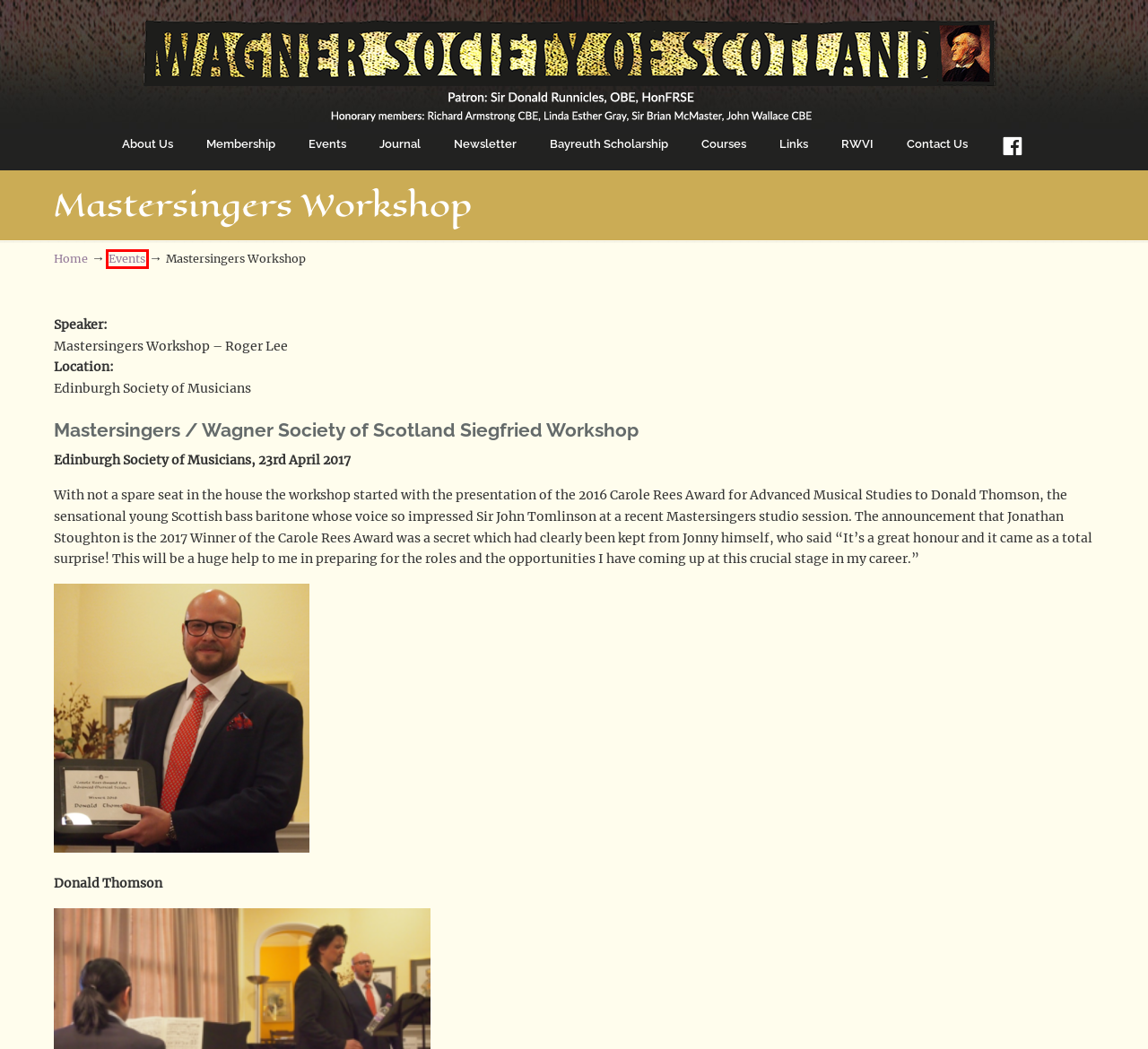Inspect the provided webpage screenshot, concentrating on the element within the red bounding box. Select the description that best represents the new webpage after you click the highlighted element. Here are the candidates:
A. Events - The Wagner Society of Scotland
B. Links - The Wagner Society of Scotland
C. Newsletter Vol. 27 No. 2 July 2023 - The Wagner Society of Scotland
D. About The Wagner Society of Scotland - The Wagner Society of Scotland
E. Membership Application and Renewal - The Wagner Society of Scotland
F. RWVI - The Wagner Society of Scotland
G. Programme Autumn 2024 – Summer 2025 - The Wagner Society of Scotland
H. Homepage – 2021 - The Wagner Society of Scotland

A